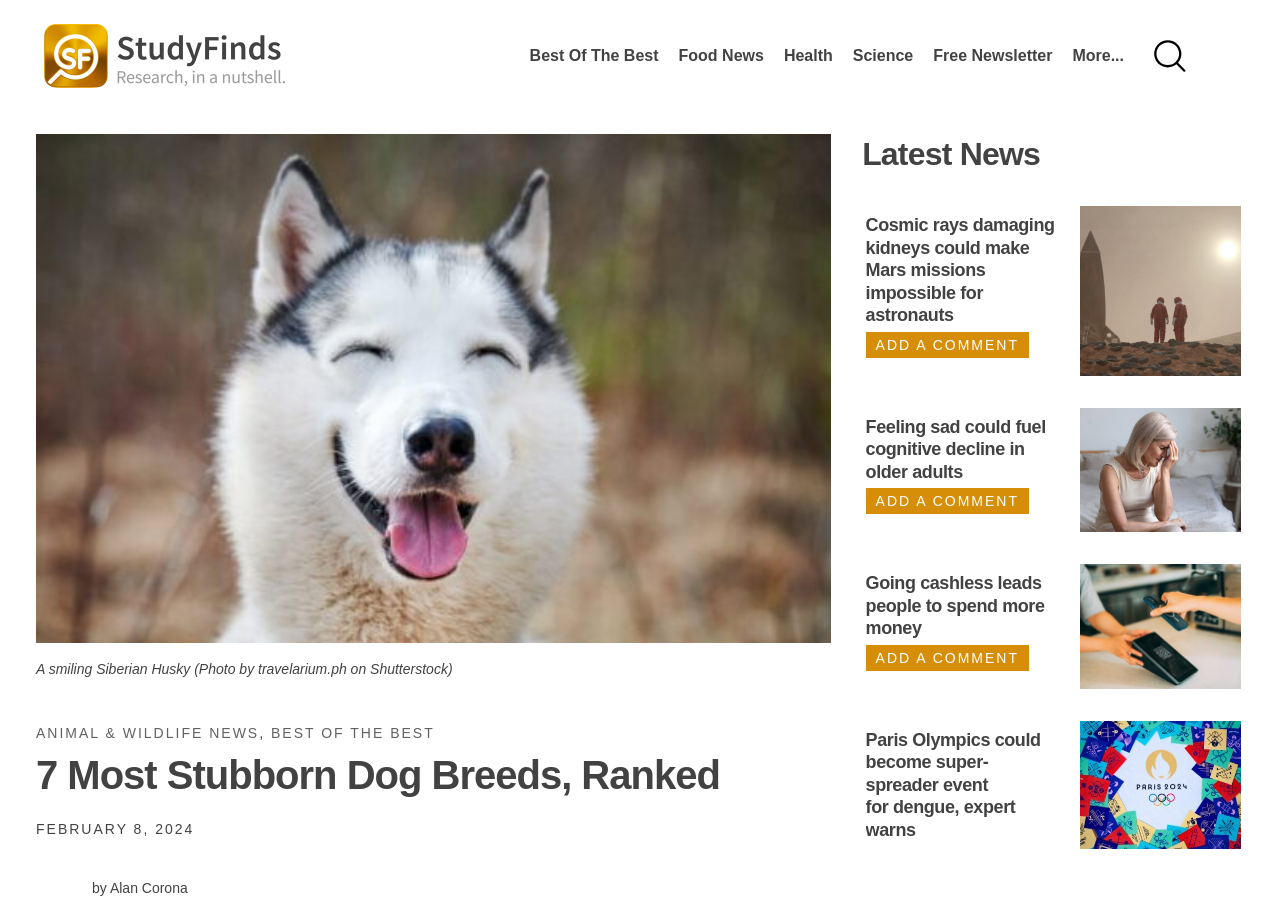Please provide a comprehensive response to the question below by analyzing the image: 
What is the position of the 'Free Newsletter' link?

I analyzed the bounding box coordinates of the link element with the text 'Free Newsletter', and found that its x1 and x2 coordinates are 0.729 and 0.822, respectively, which indicates that it is located on the right side of the page. Its y1 and y2 coordinates are 0.053 and 0.07, respectively, which indicates that it is located near the top of the page.